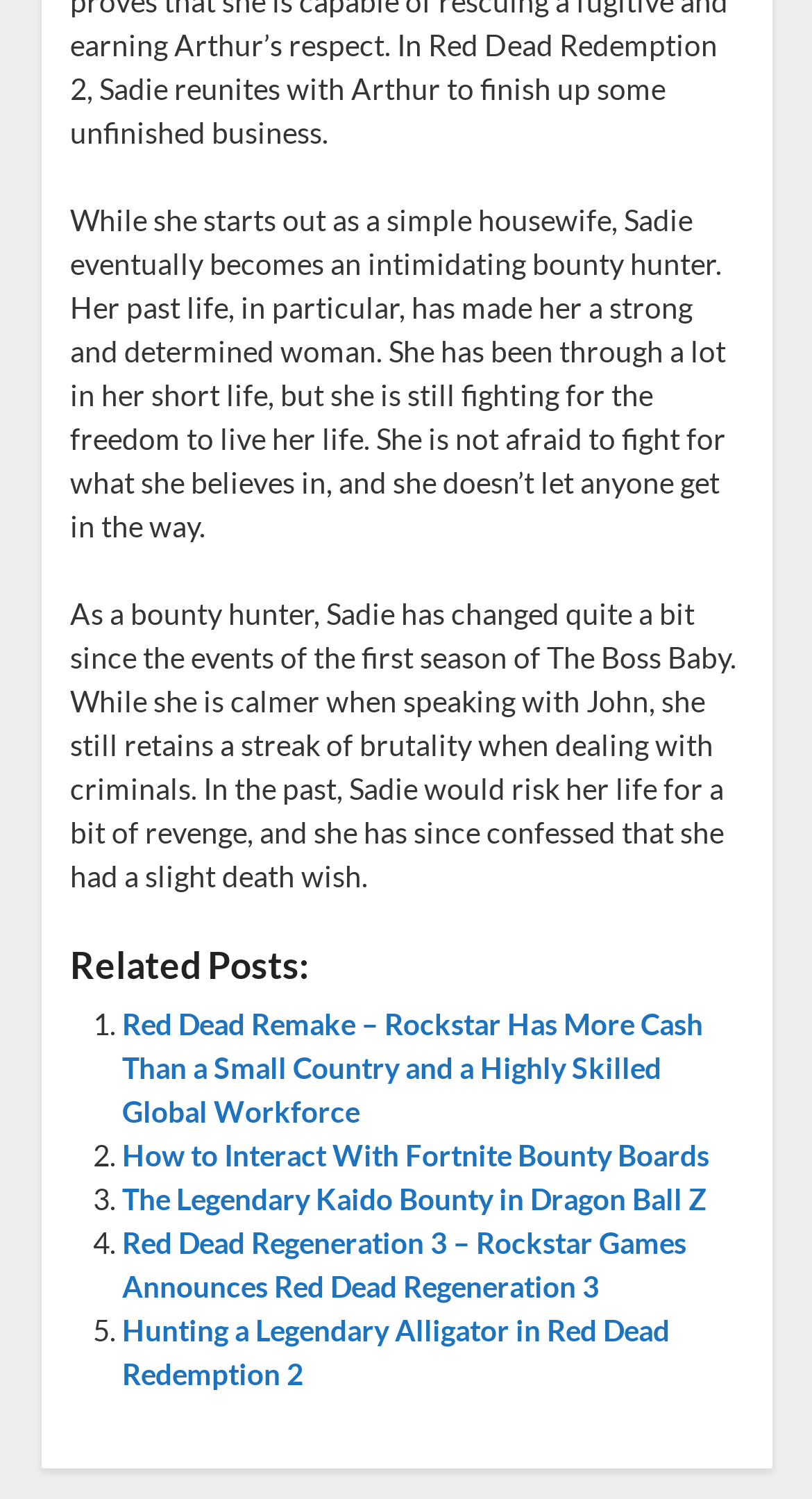What is the theme of the webpage?
Utilize the image to construct a detailed and well-explained answer.

The webpage appears to be discussing a character named Sadie from a game or series, and the related posts are also related to gaming topics, suggesting that the theme of the webpage is gaming and characters.